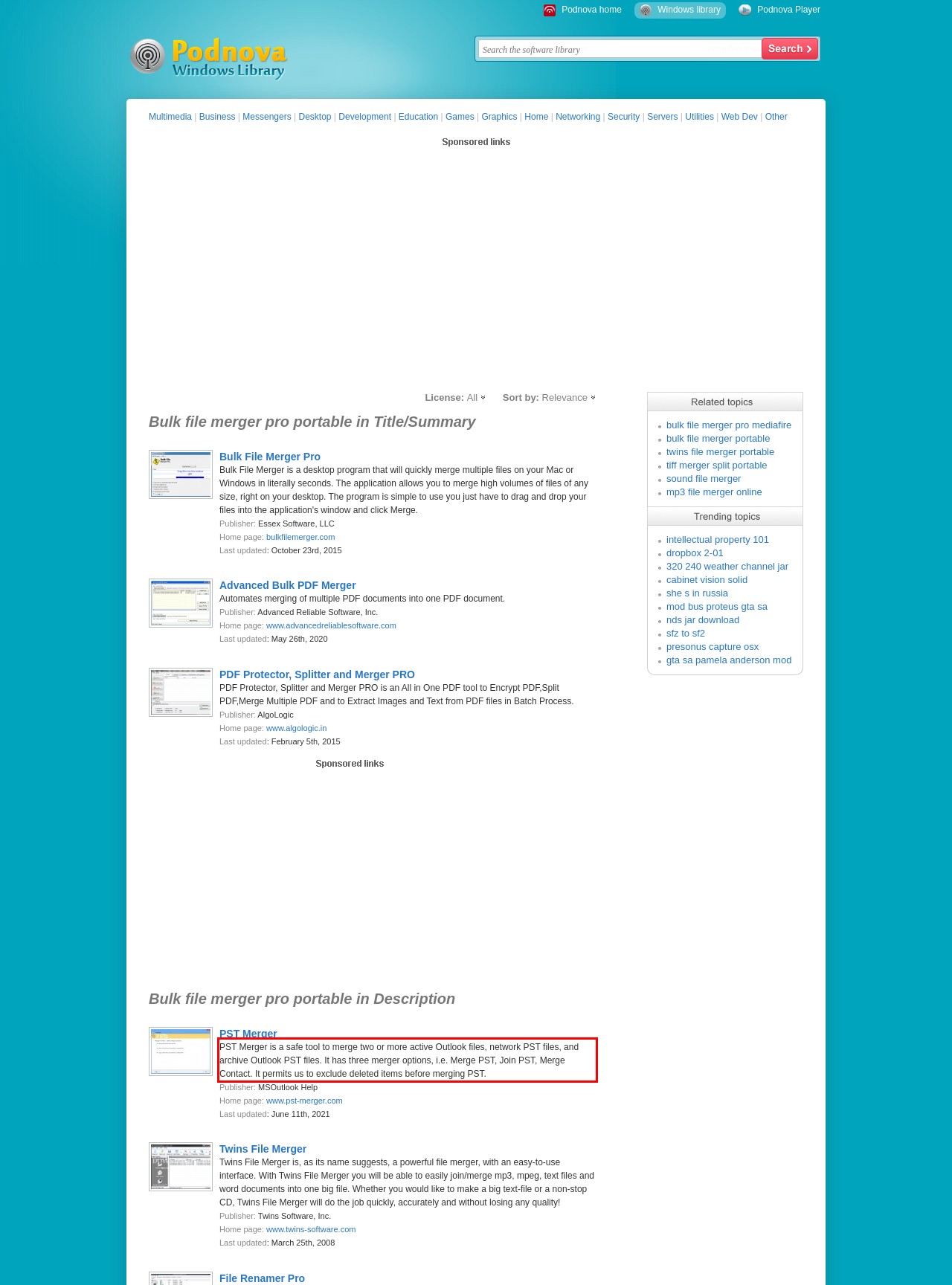You are presented with a webpage screenshot featuring a red bounding box. Perform OCR on the text inside the red bounding box and extract the content.

PST Merger is a safe tool to merge two or more active Outlook files, network PST files, and archive Outlook PST files. It has three merger options, i.e. Merge PST, Join PST, Merge Contact. It permits us to exclude deleted items before merging PST.